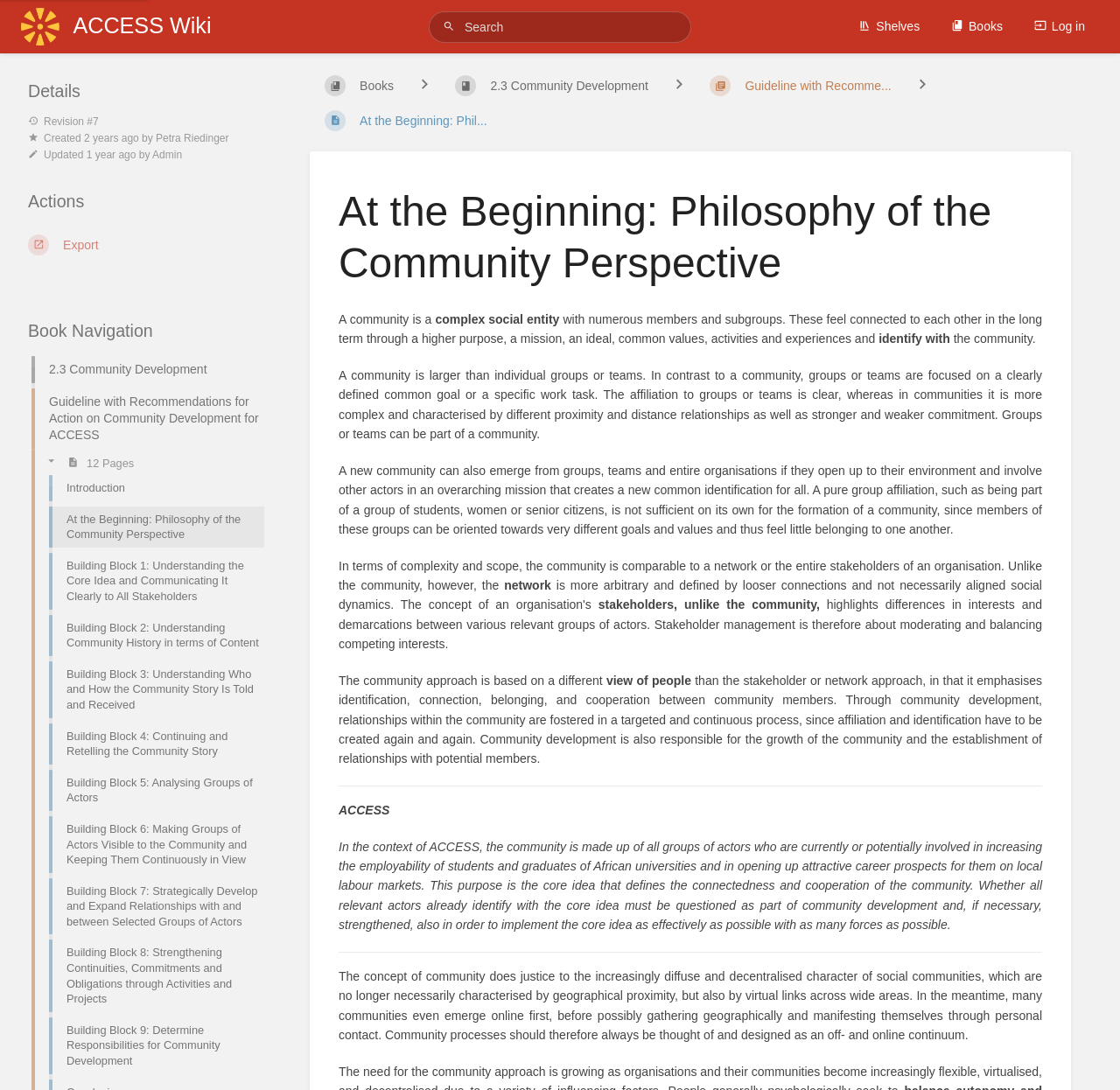Please specify the bounding box coordinates of the element that should be clicked to execute the given instruction: 'Go to Shelves'. Ensure the coordinates are four float numbers between 0 and 1, expressed as [left, top, right, bottom].

[0.754, 0.002, 0.834, 0.046]